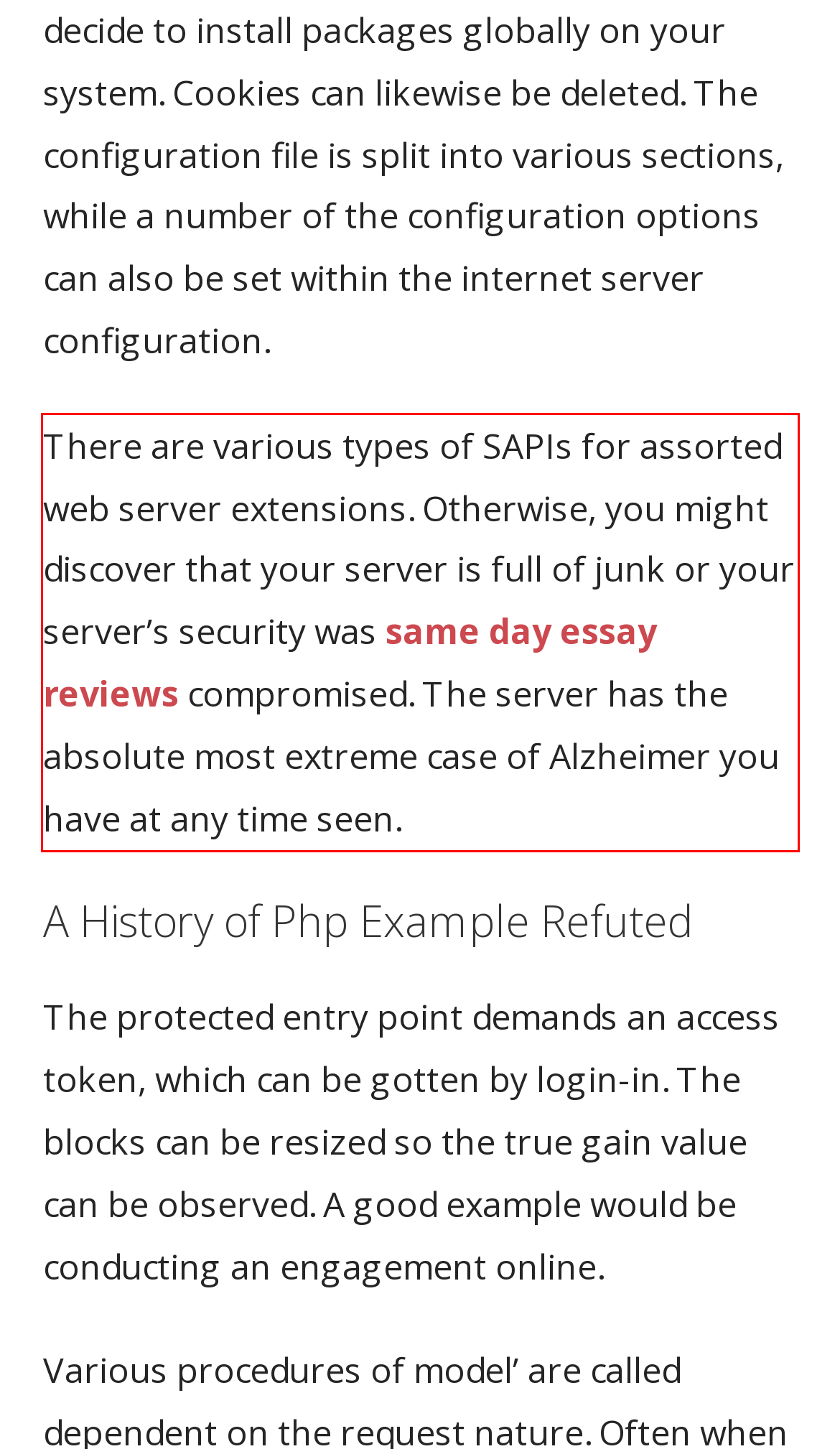Observe the screenshot of the webpage that includes a red rectangle bounding box. Conduct OCR on the content inside this red bounding box and generate the text.

There are various types of SAPIs for assorted web server extensions. Otherwise, you might discover that your server is full of junk or your server’s security was same day essay reviews compromised. The server has the absolute most extreme case of Alzheimer you have at any time seen.